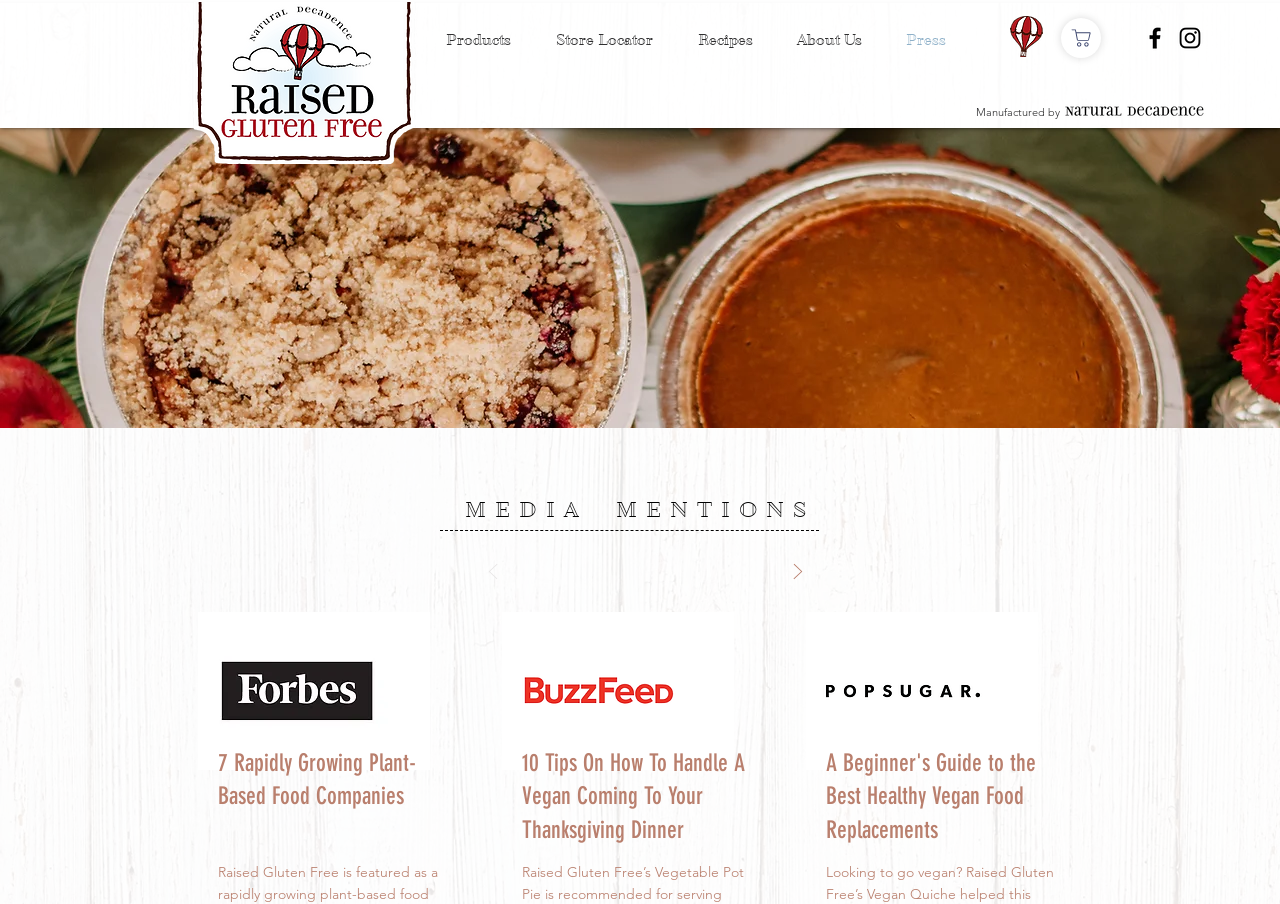Please locate the bounding box coordinates of the element that needs to be clicked to achieve the following instruction: "View the Facebook social media page". The coordinates should be four float numbers between 0 and 1, i.e., [left, top, right, bottom].

[0.891, 0.027, 0.913, 0.058]